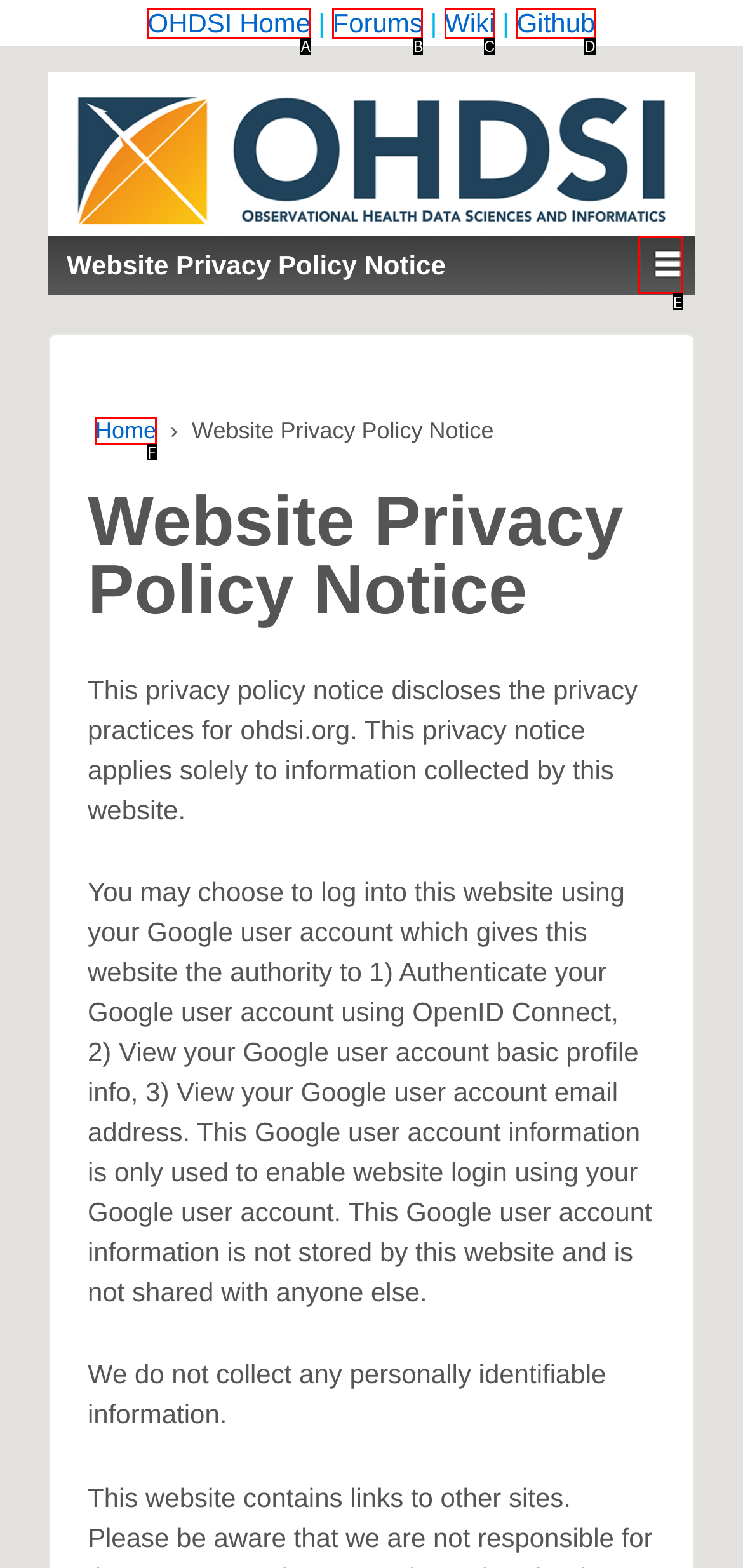Refer to the description: parent_node: Website Privacy Policy Notice and choose the option that best fits. Provide the letter of that option directly from the options.

E